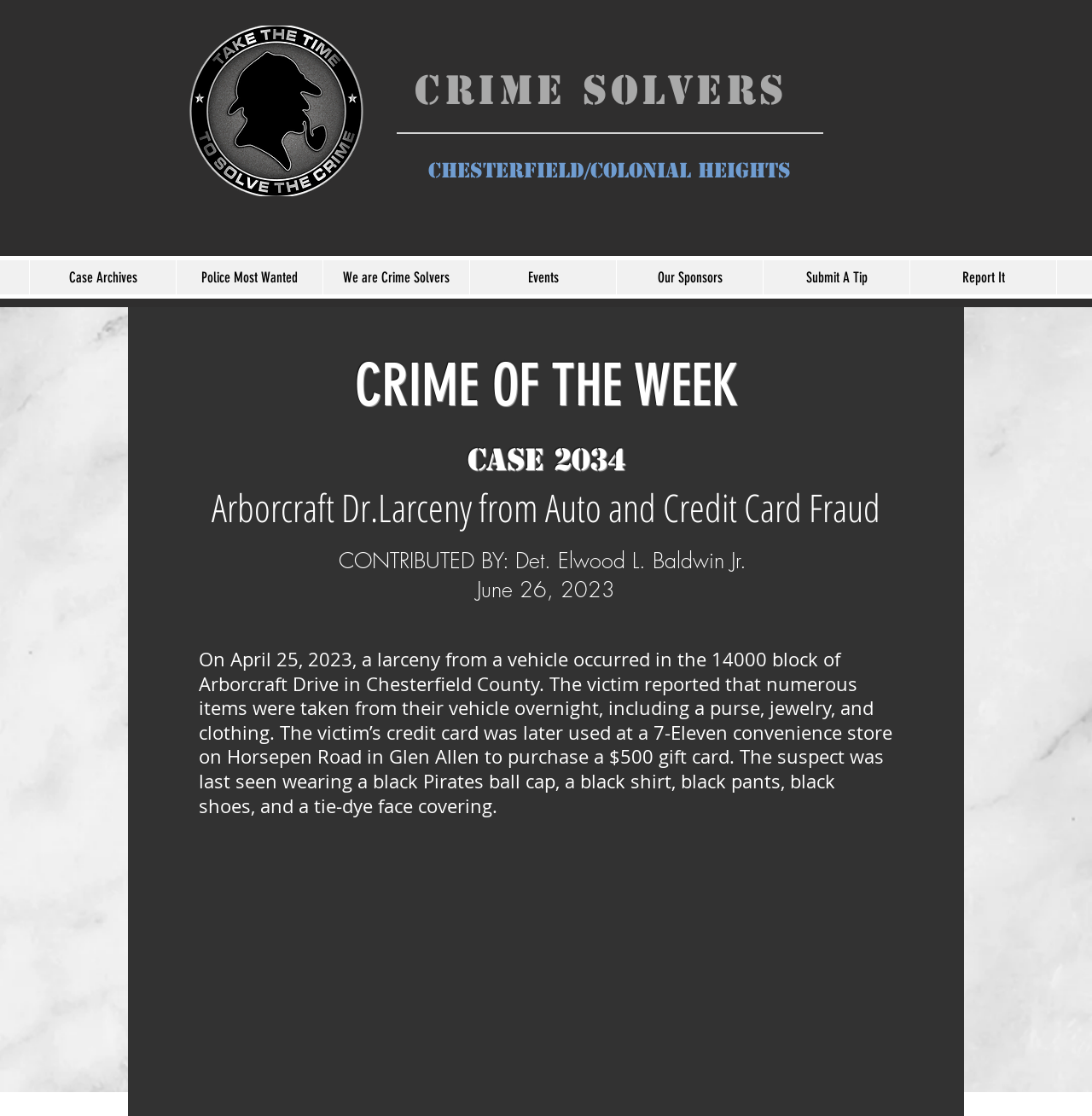What is the name of the detective who contributed to the case?
Based on the image, provide a one-word or brief-phrase response.

Det. Elwood L. Baldwin Jr.